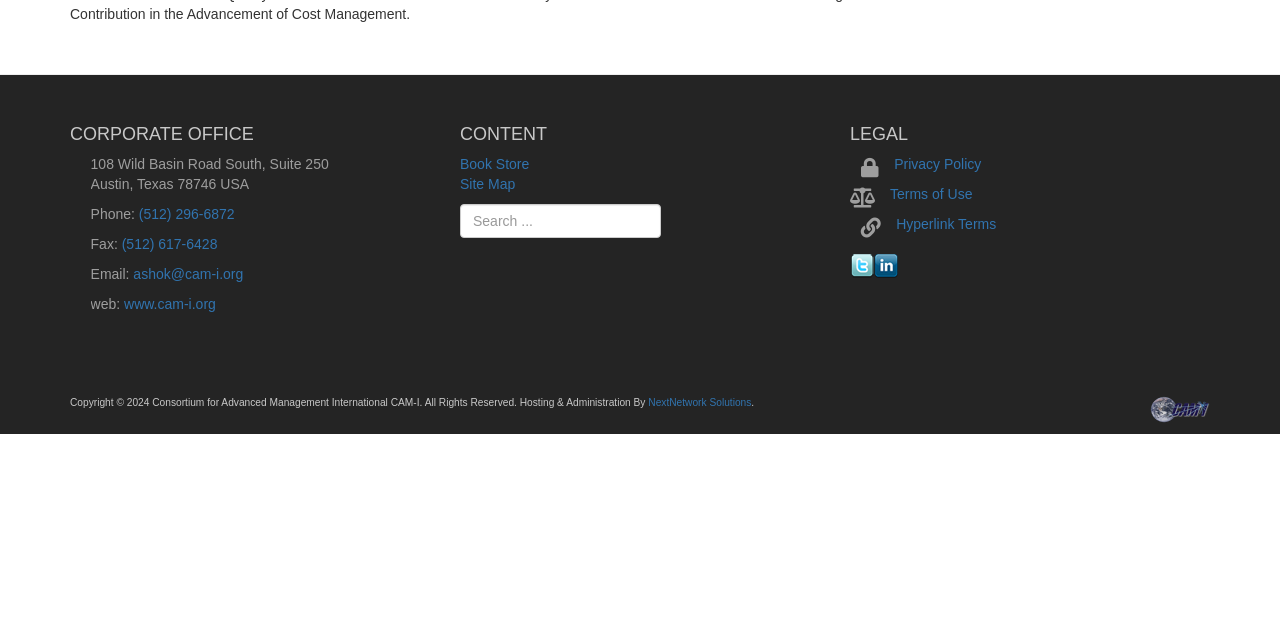Determine the bounding box coordinates (top-left x, top-left y, bottom-right x, bottom-right y) of the UI element described in the following text: www.cam-i.org

[0.097, 0.463, 0.169, 0.488]